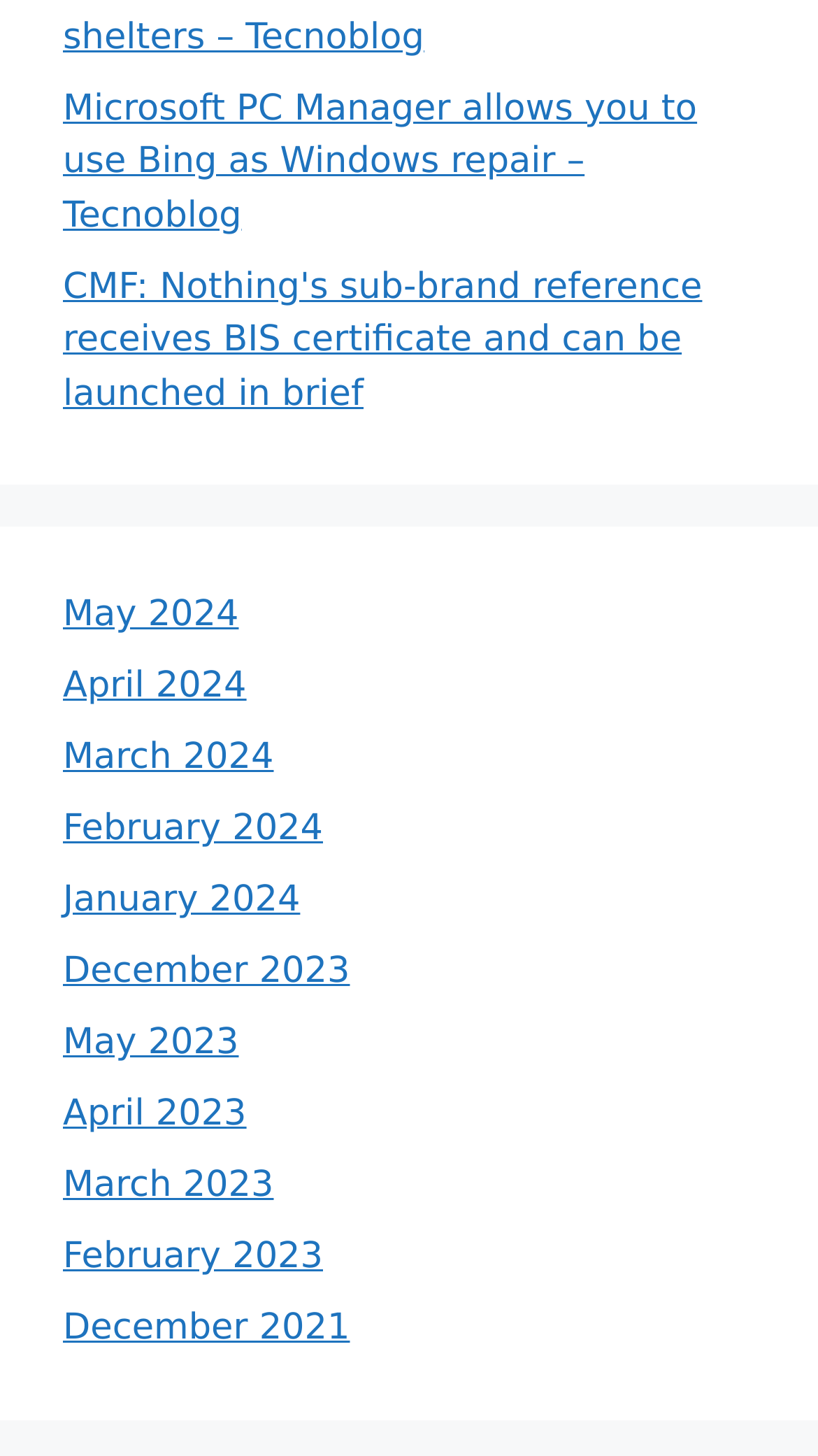Please predict the bounding box coordinates of the element's region where a click is necessary to complete the following instruction: "View news from December 2023". The coordinates should be represented by four float numbers between 0 and 1, i.e., [left, top, right, bottom].

[0.077, 0.653, 0.428, 0.682]